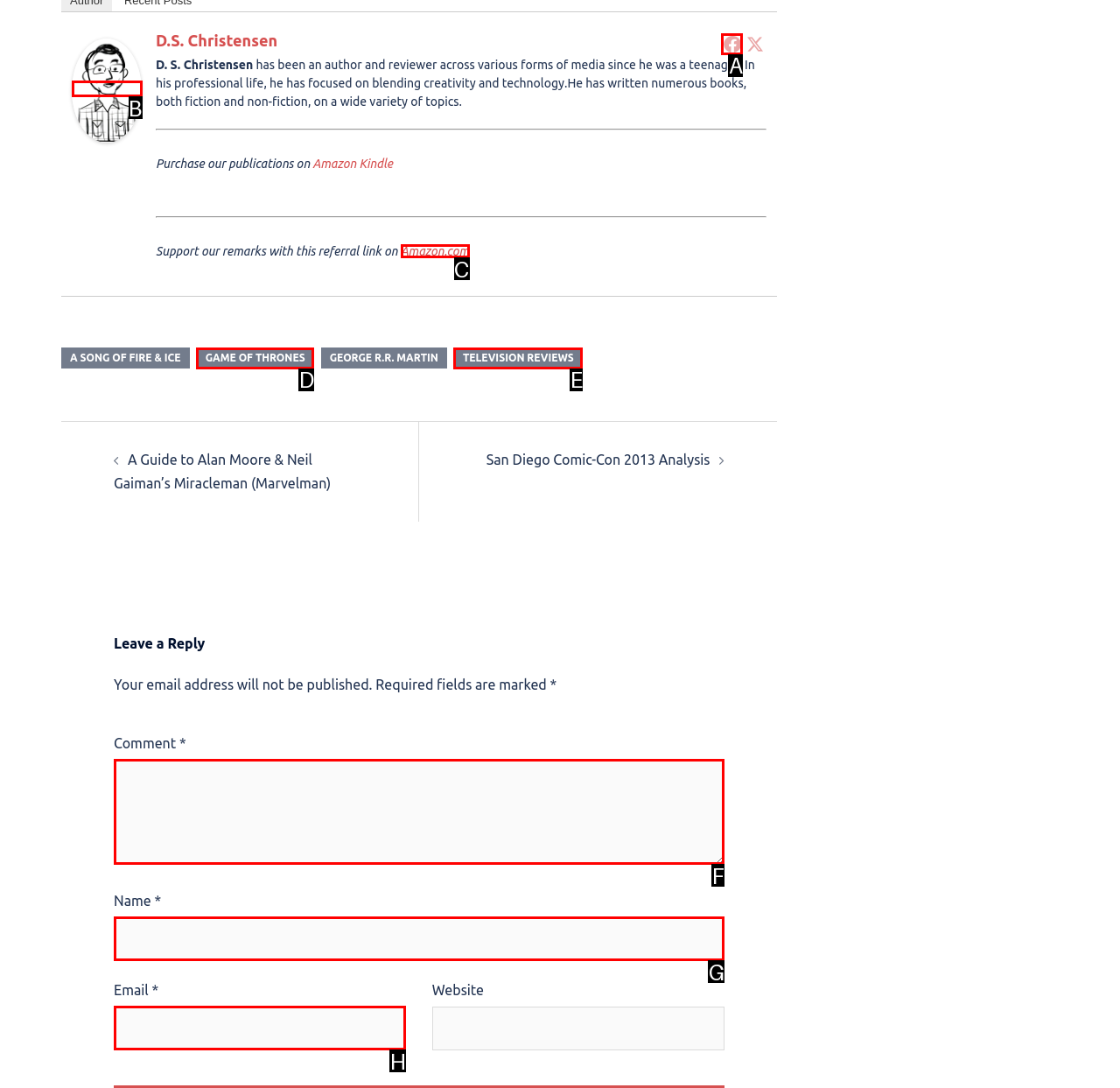From the given options, choose the one to complete the task: Support the author on Amazon.com
Indicate the letter of the correct option.

C